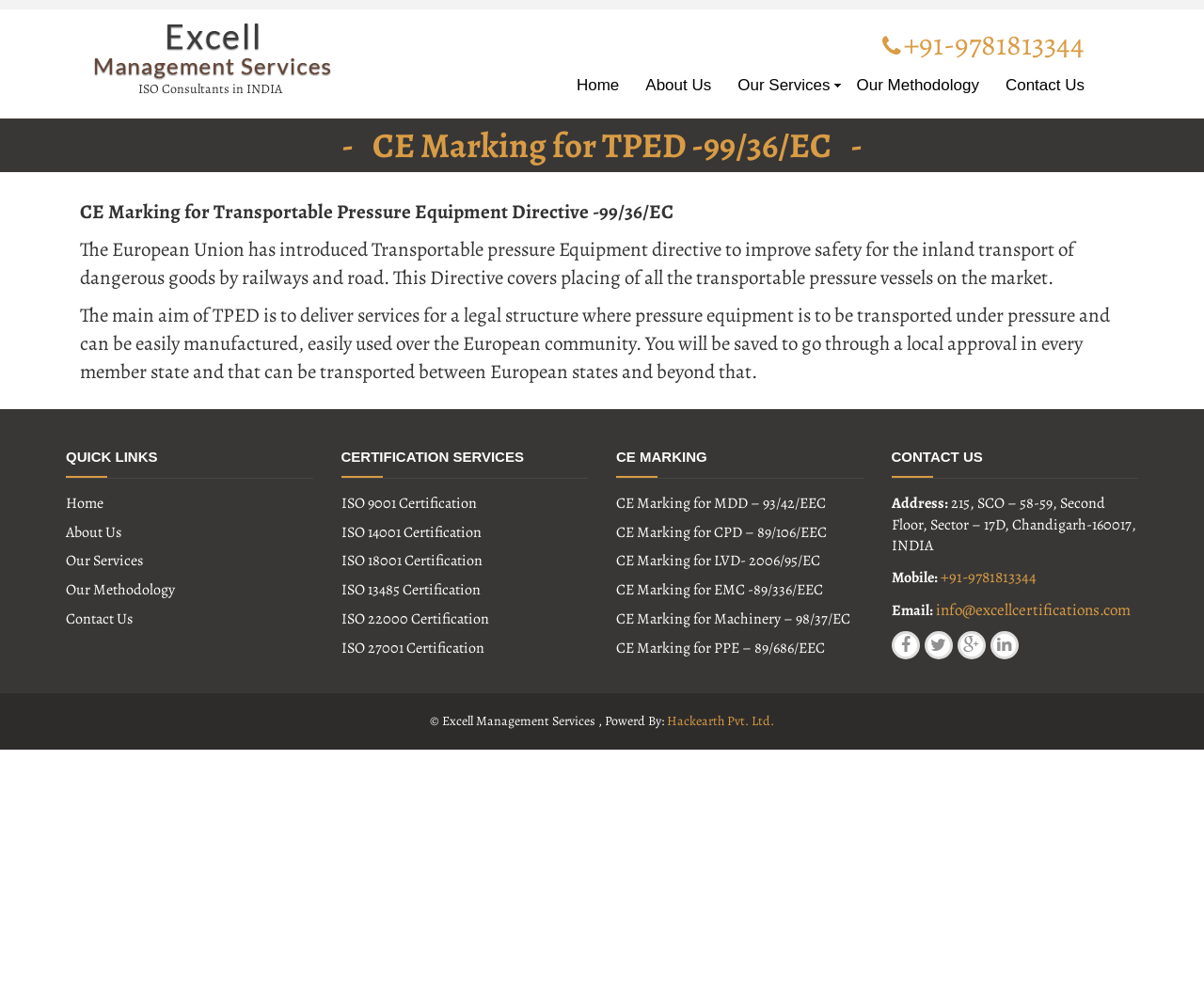Please specify the coordinates of the bounding box for the element that should be clicked to carry out this instruction: "Send an email to info@excellcertifications.com". The coordinates must be four float numbers between 0 and 1, formatted as [left, top, right, bottom].

[0.777, 0.61, 0.939, 0.632]